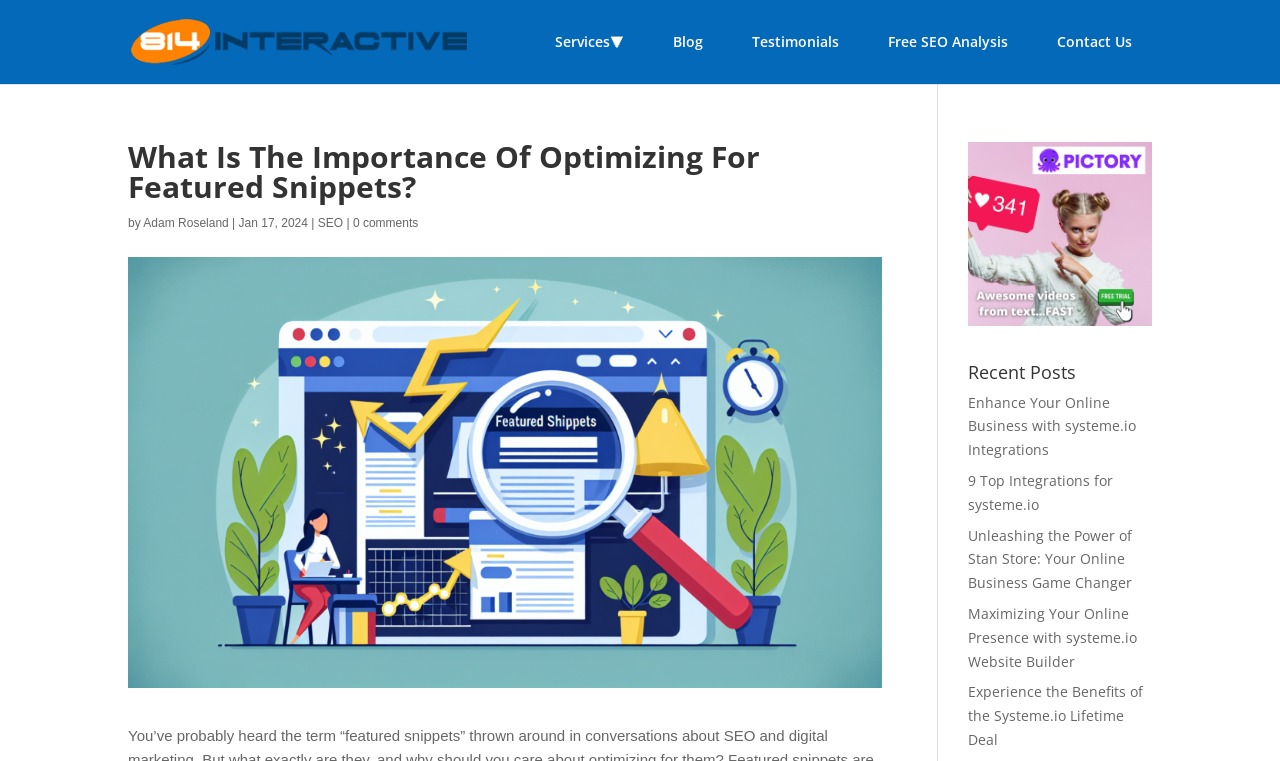Determine the main heading text of the webpage.

What Is The Importance Of Optimizing For Featured Snippets?